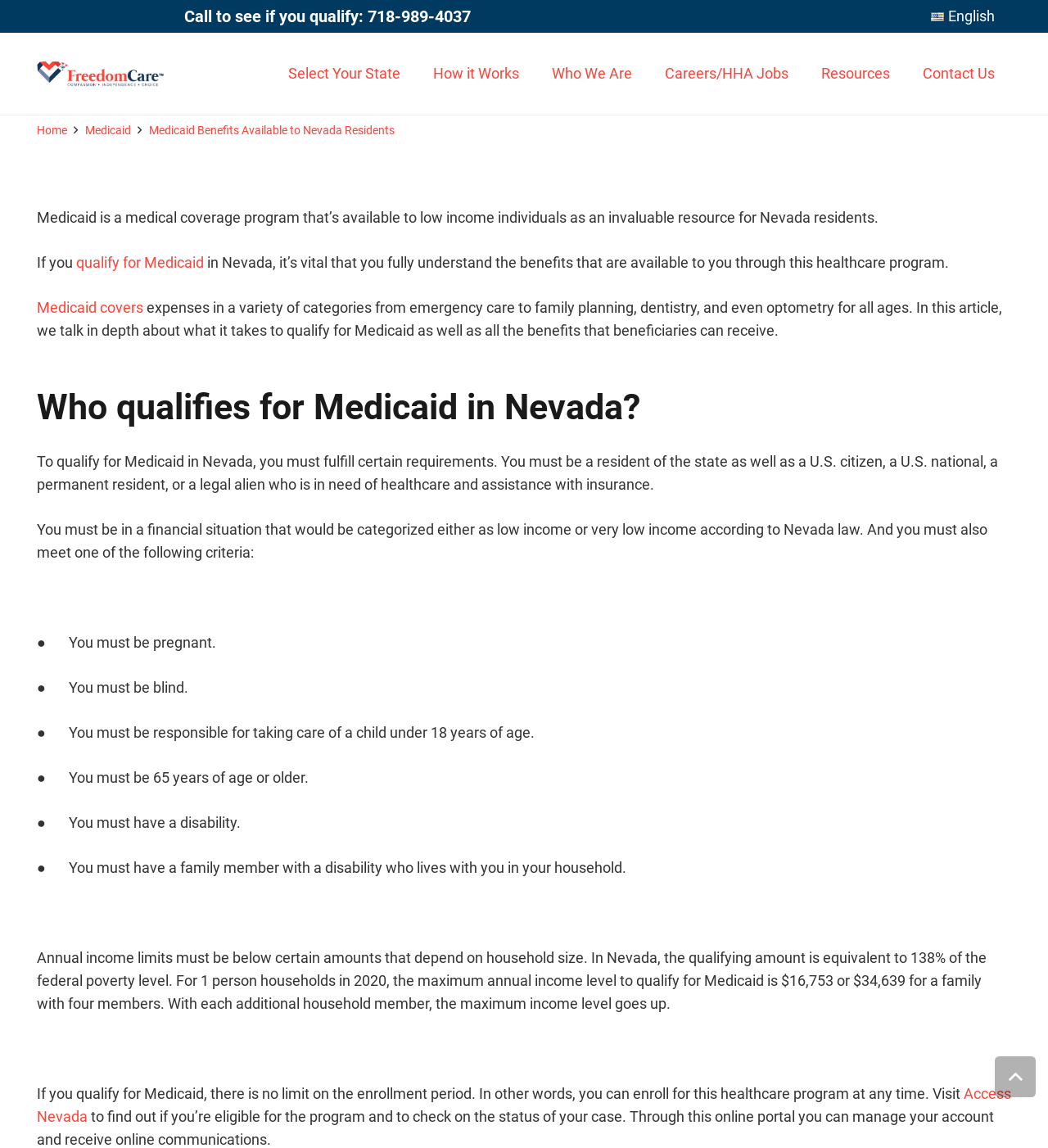Determine the bounding box coordinates of the area to click in order to meet this instruction: "Call to see if you qualify".

[0.351, 0.006, 0.45, 0.023]